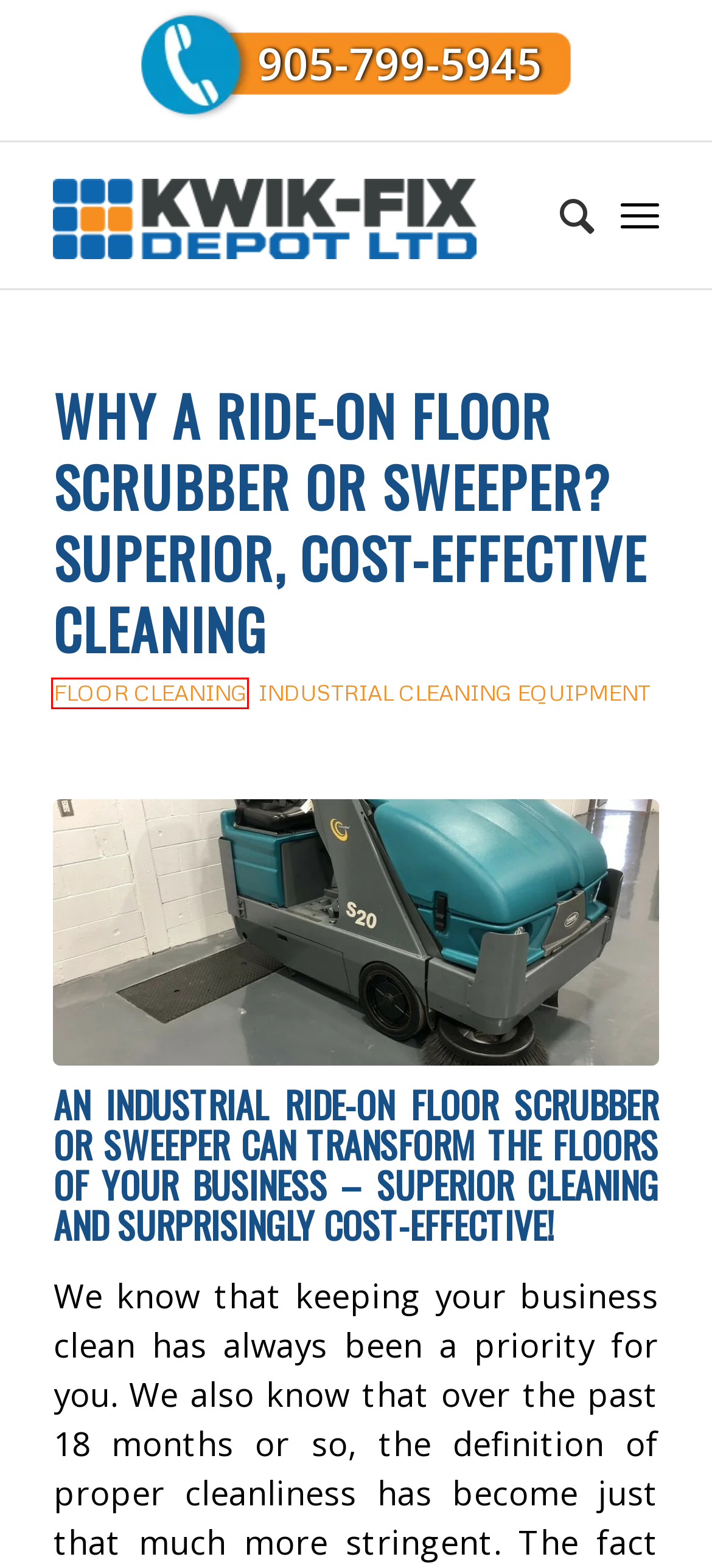Look at the given screenshot of a webpage with a red rectangle bounding box around a UI element. Pick the description that best matches the new webpage after clicking the element highlighted. The descriptions are:
A. Industrial Cleaning Equipment Archives - Kwik-Fix Depot Ltd
B. Commercial/Industrial Floor Care: Cleaner/Sweeper/Scrubber Machines. Tennant
C. Kwik-Fix Depot Privacy Policy - Ontario, Canada
D. Tennant Rentals: Floor Cleaning Machine & Floor Scrubber Rentals | Toronto ON
E. Sitemap - Floor Cleaning Equipment Rentals & Sales Website | Kwik-Fix Depot
F. Floor Scrubber Parts & Service | Floor Cleaning Machine Repair
G. Floor Cleaning Archives - Kwik-Fix Depot Ltd
H. VK | 登录

G